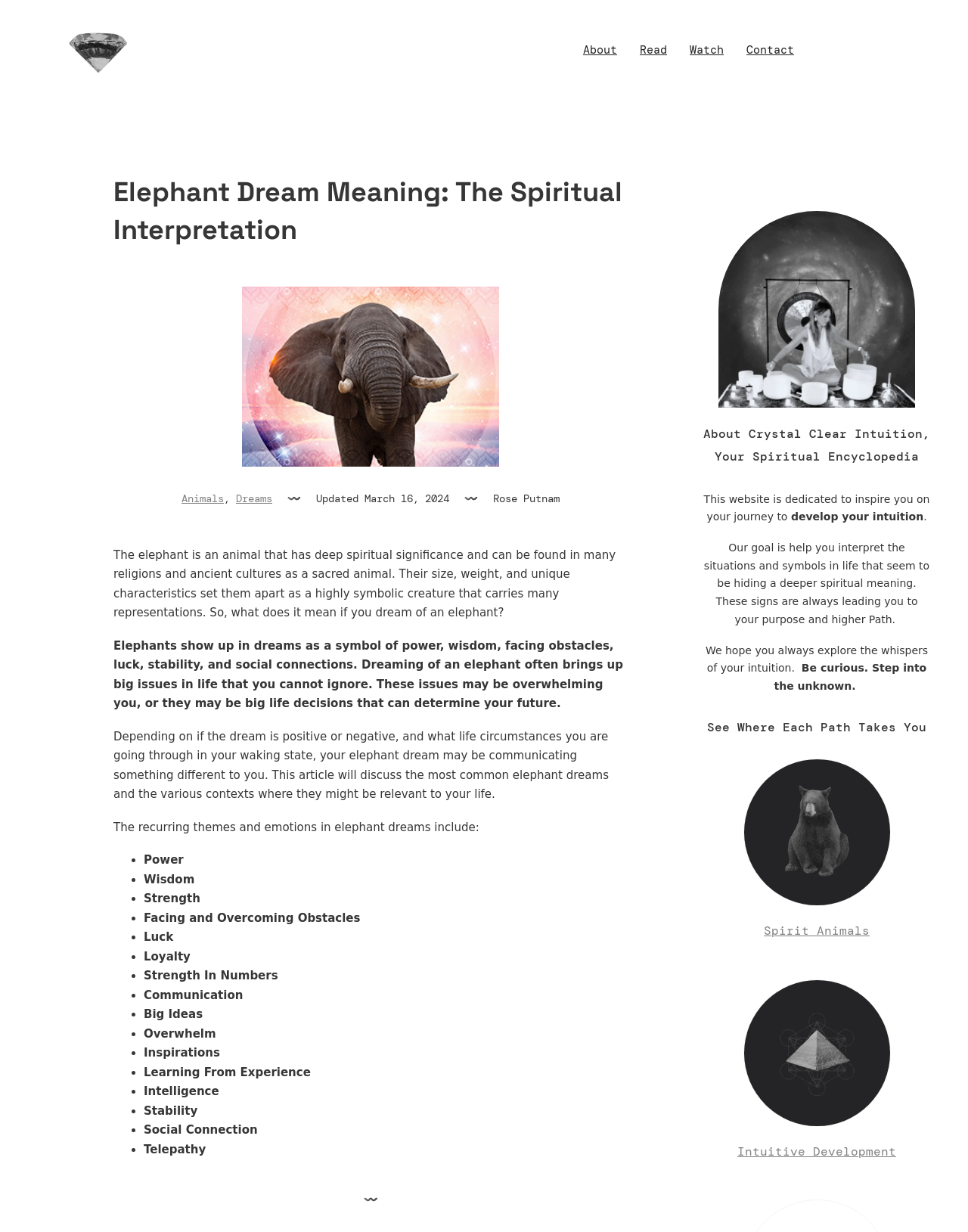Can you specify the bounding box coordinates of the area that needs to be clicked to fulfill the following instruction: "check Intuitive Development"?

[0.762, 0.927, 0.926, 0.943]